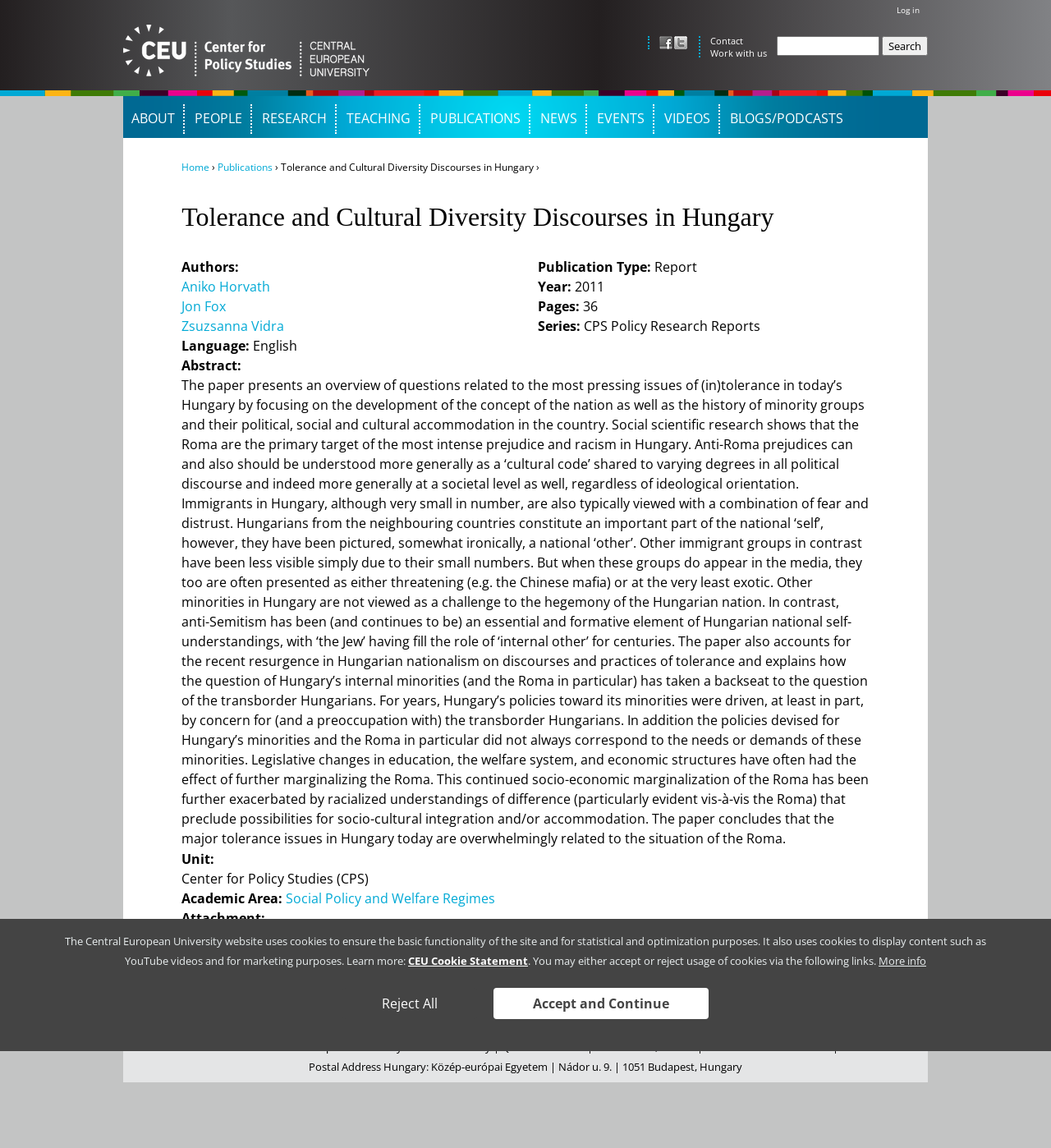Look at the image and answer the question in detail:
Who are the authors of the research report?

The authors of the research report can be found in the main content area of the webpage, which are 'Aniko Horvath', 'Jon Fox', and 'Zsuzsanna Vidra'.